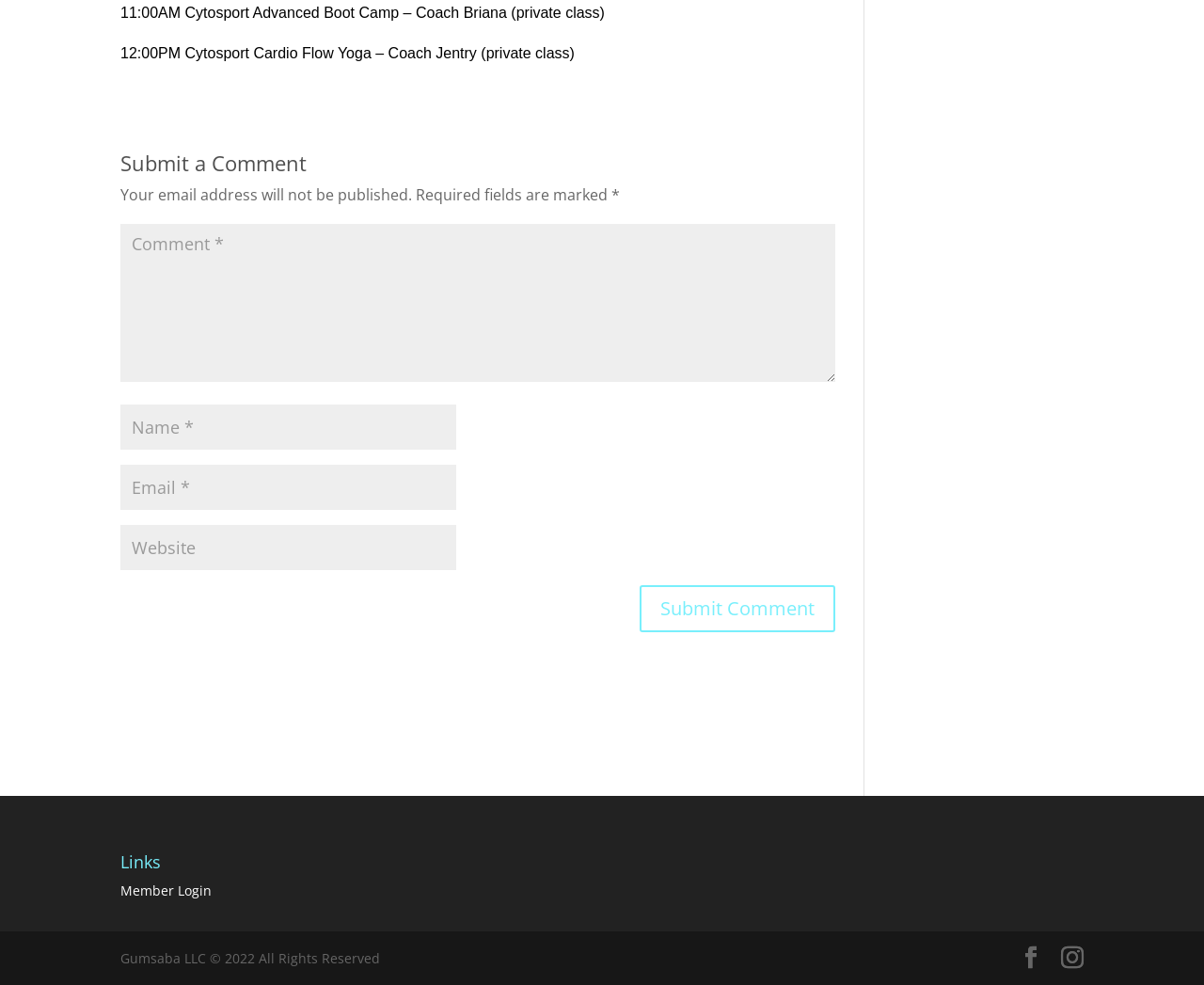Indicate the bounding box coordinates of the element that needs to be clicked to satisfy the following instruction: "Enter your name". The coordinates should be four float numbers between 0 and 1, i.e., [left, top, right, bottom].

[0.1, 0.411, 0.379, 0.456]